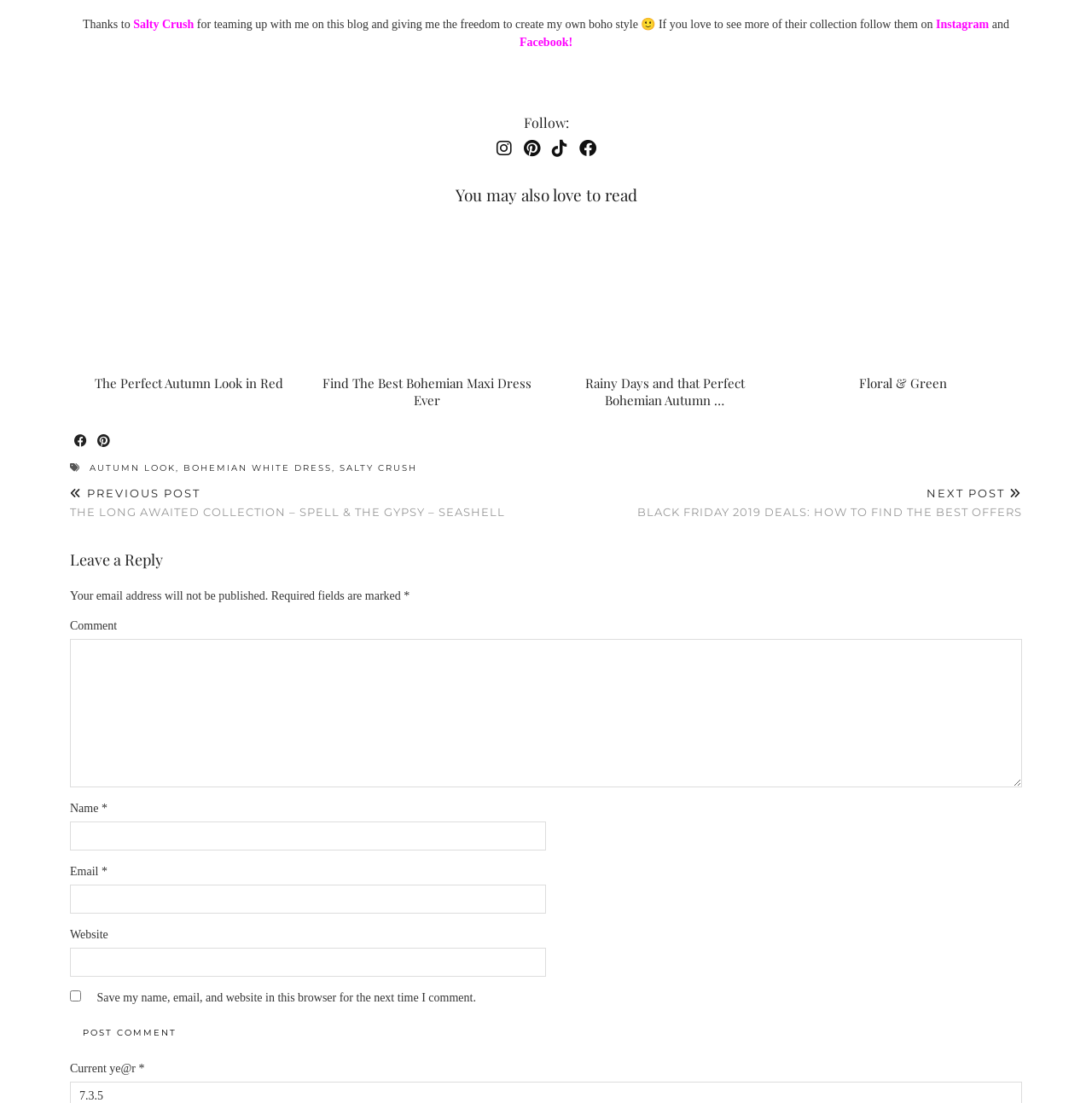Examine the screenshot and answer the question in as much detail as possible: How many previous and next post links are there?

There are two links at the bottom of the page, one labeled 'PREVIOUS POST' and one labeled 'NEXT POST', which allow the user to navigate to adjacent blog posts.